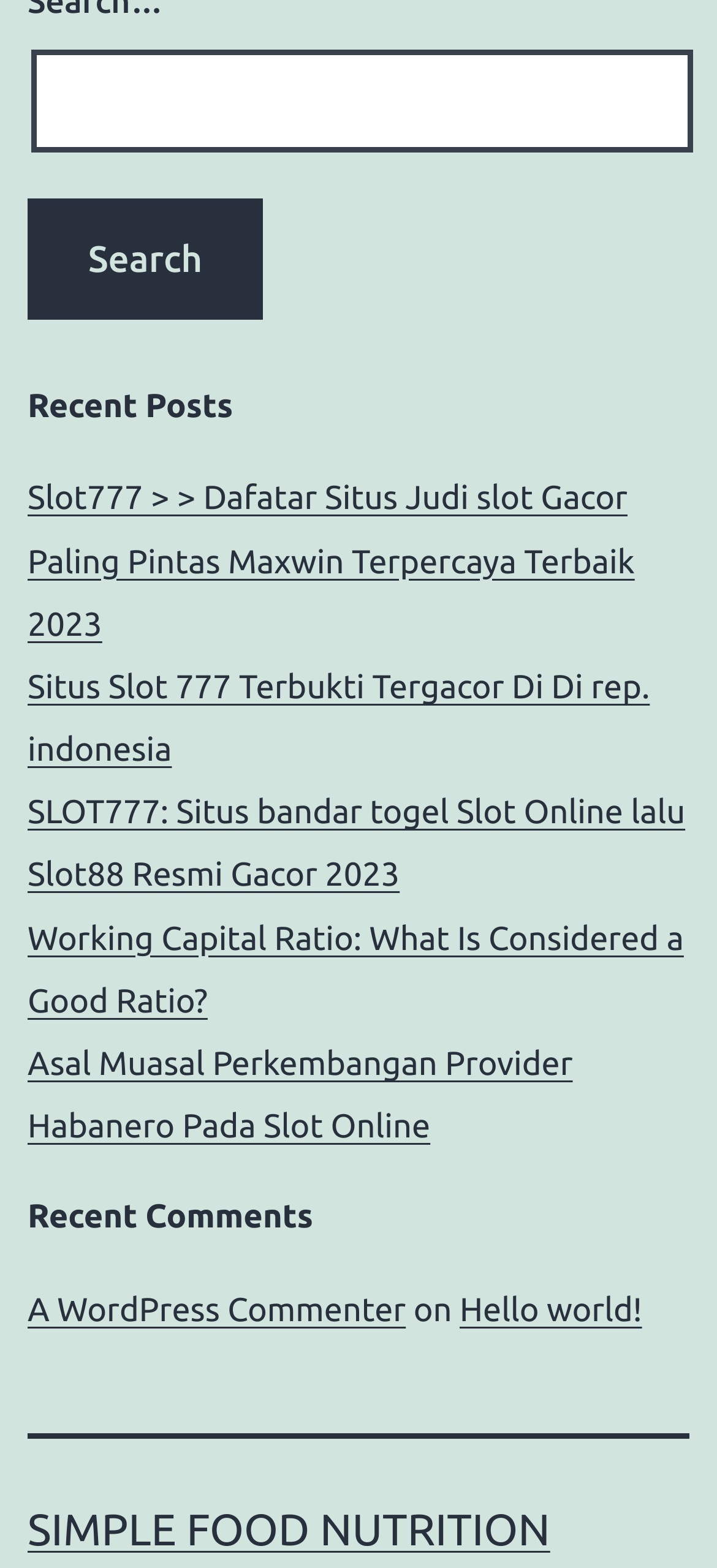Bounding box coordinates are given in the format (top-left x, top-left y, bottom-right x, bottom-right y). All values should be floating point numbers between 0 and 1. Provide the bounding box coordinate for the UI element described as: parent_node: Search… name="s"

[0.044, 0.031, 0.967, 0.098]